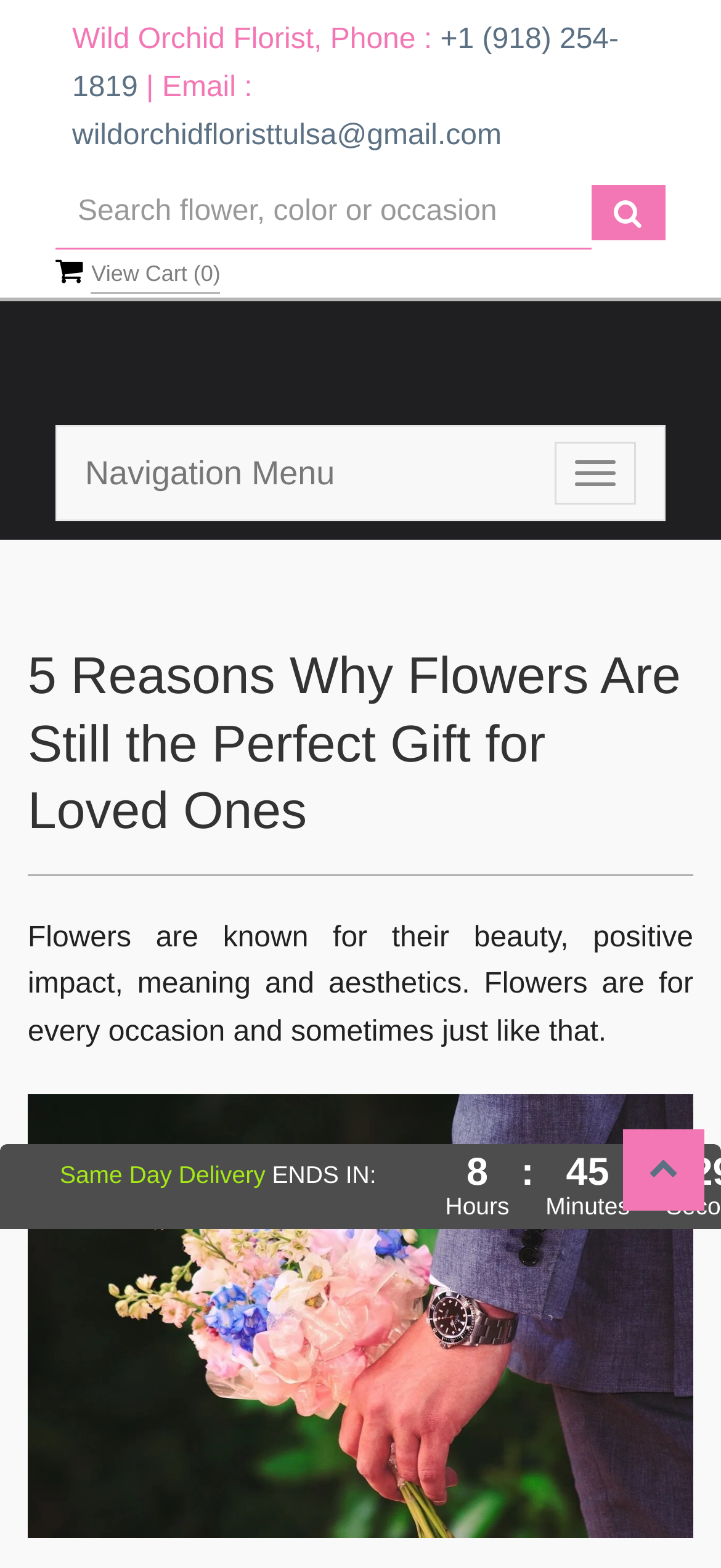Please use the details from the image to answer the following question comprehensively:
What is the purpose of the textbox with multiple buttons?

I inferred the purpose of the textbox by its location and context. It is situated near the top of the webpage, below the contact information, and has multiple buttons next to it. This suggests that it is a text input field, possibly for searching or entering a message.